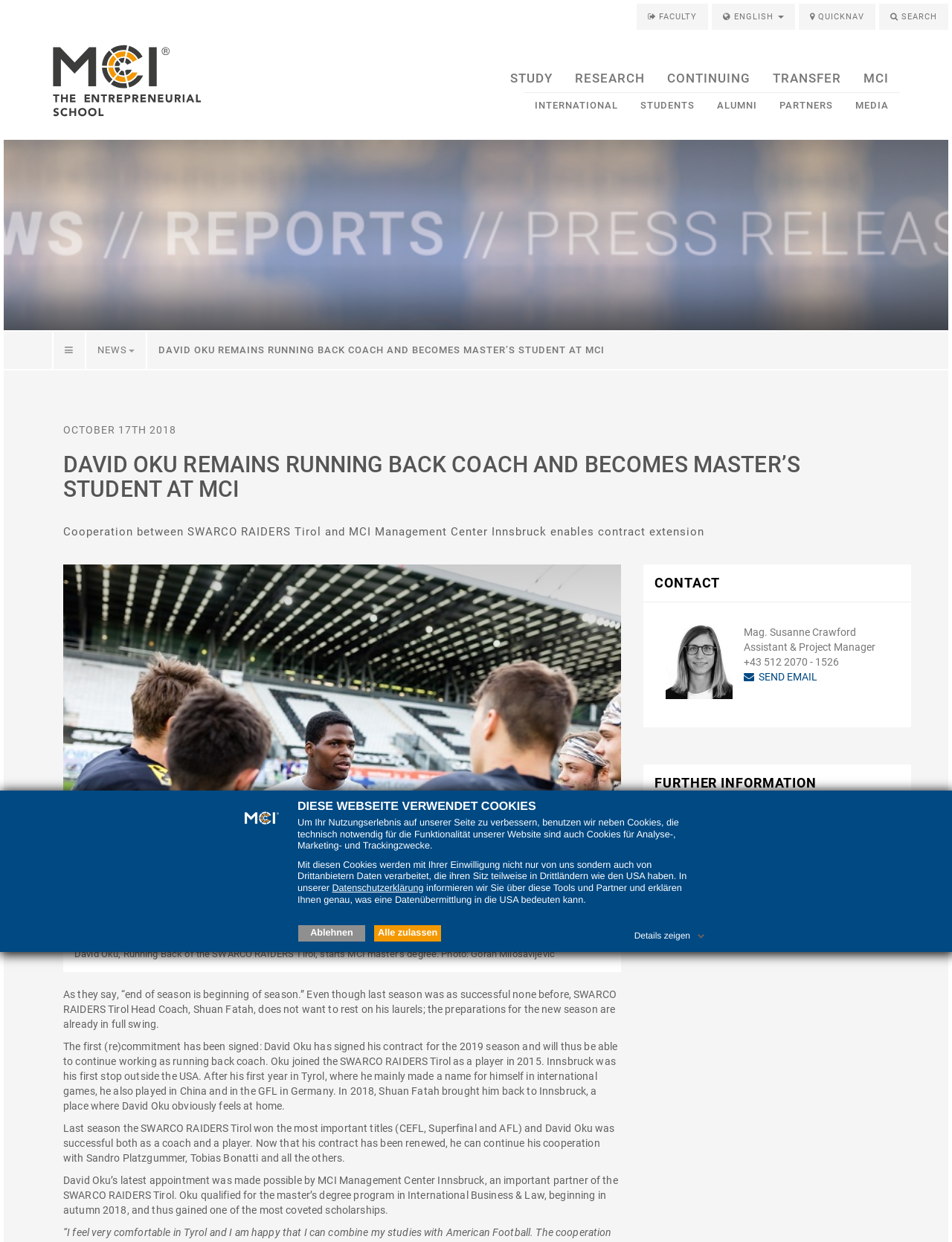Pinpoint the bounding box coordinates of the area that should be clicked to complete the following instruction: "Click the MCI STUDY PROGRAMS link". The coordinates must be given as four float numbers between 0 and 1, i.e., [left, top, right, bottom].

[0.699, 0.664, 0.934, 0.684]